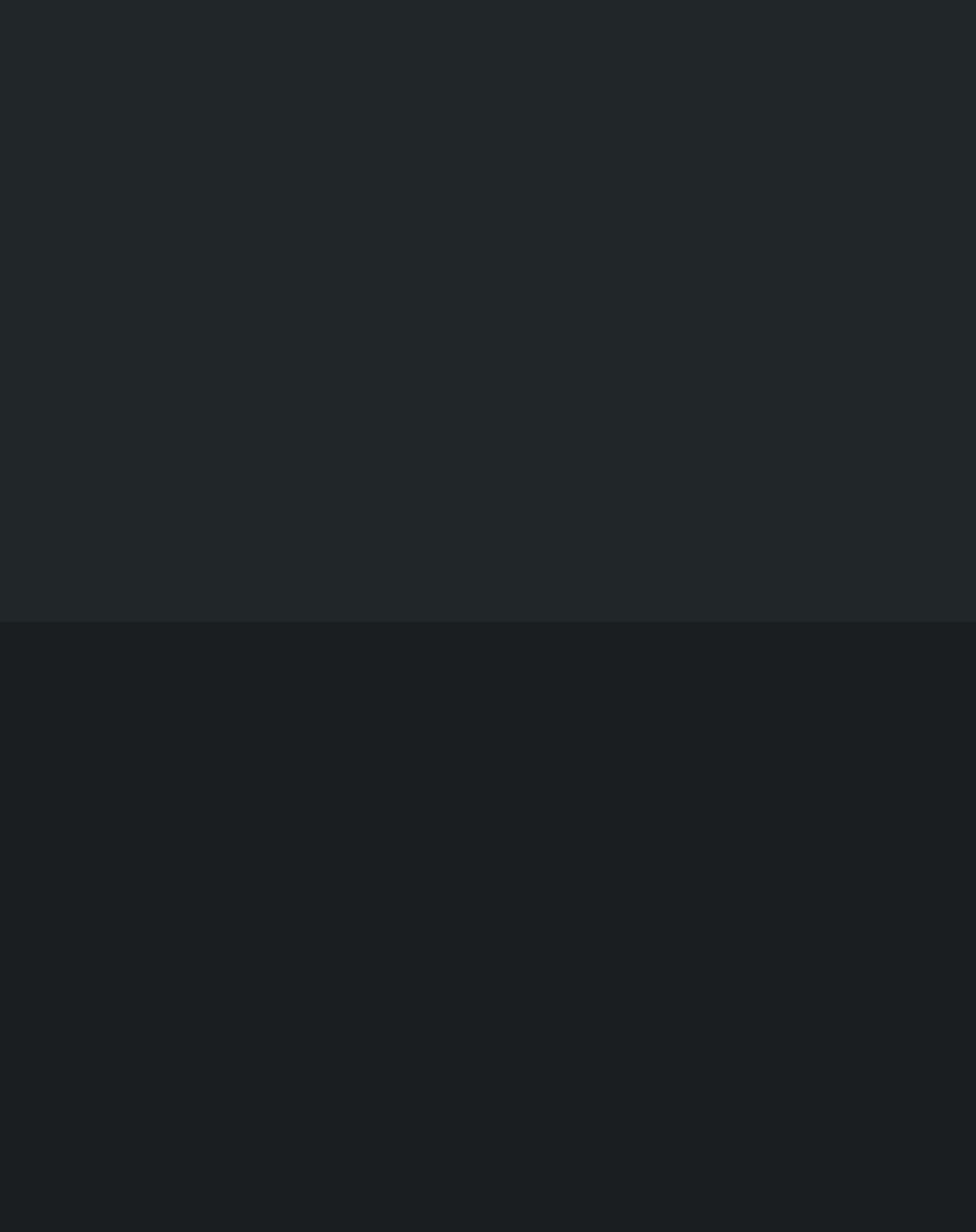Please locate the bounding box coordinates of the element that should be clicked to achieve the given instruction: "View head office location".

[0.066, 0.638, 0.266, 0.649]